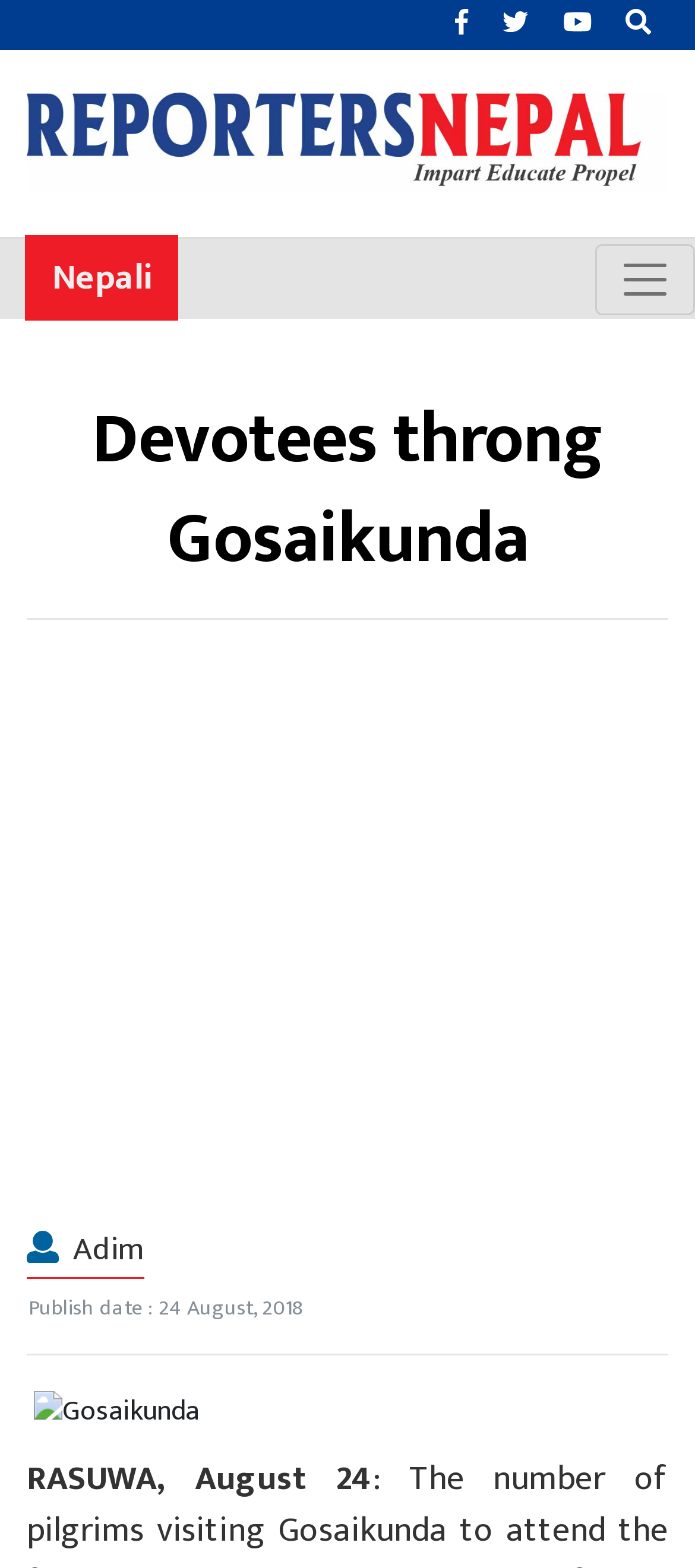Utilize the information from the image to answer the question in detail:
What is the date of publication of the article?

The webpage mentions 'Publish date : 24 August, 2018' at the bottom, which suggests that the article was published on 24 August, 2018.